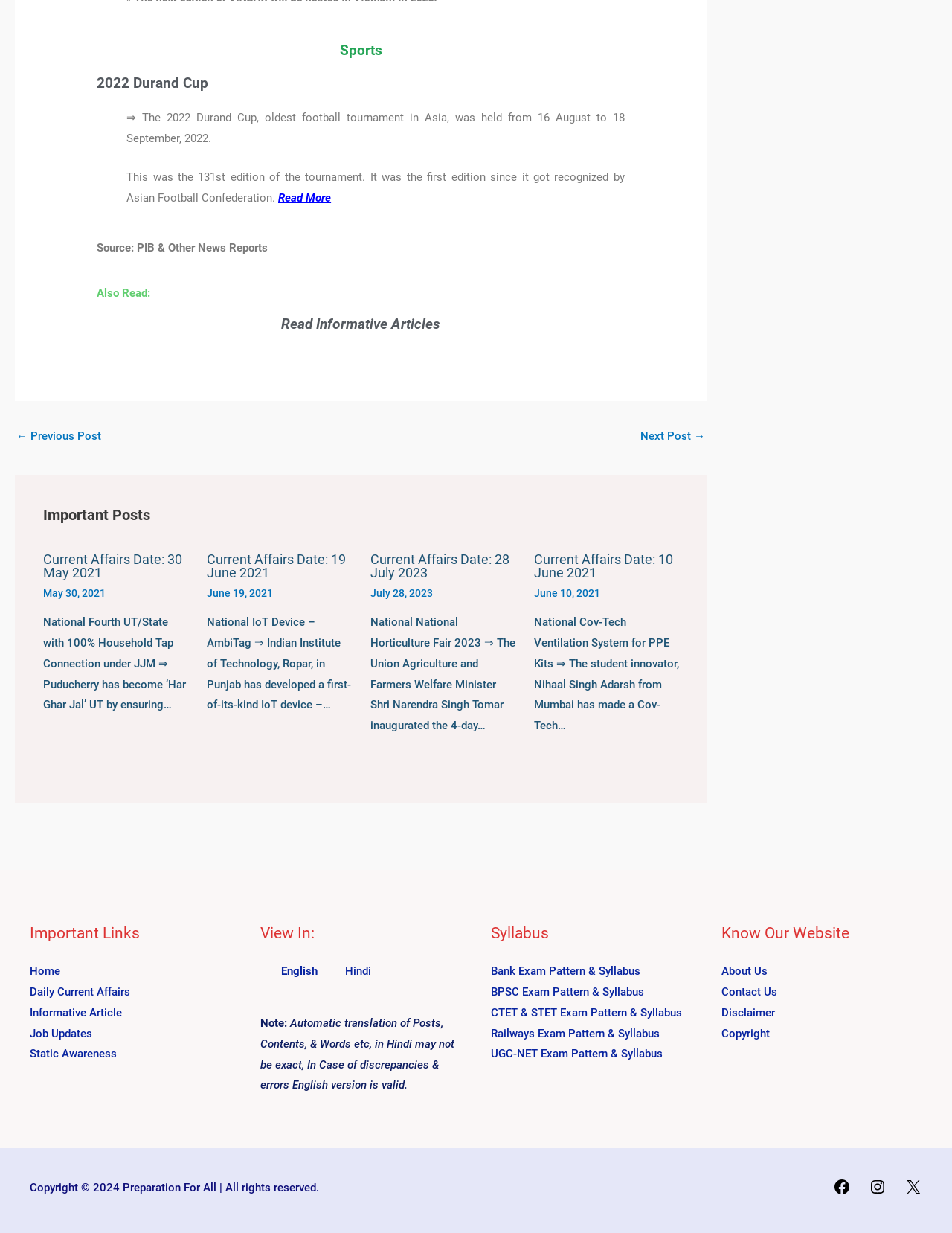Please specify the bounding box coordinates in the format (top-left x, top-left y, bottom-right x, bottom-right y), with all values as floating point numbers between 0 and 1. Identify the bounding box of the UI element described by: rolling through the midline

None